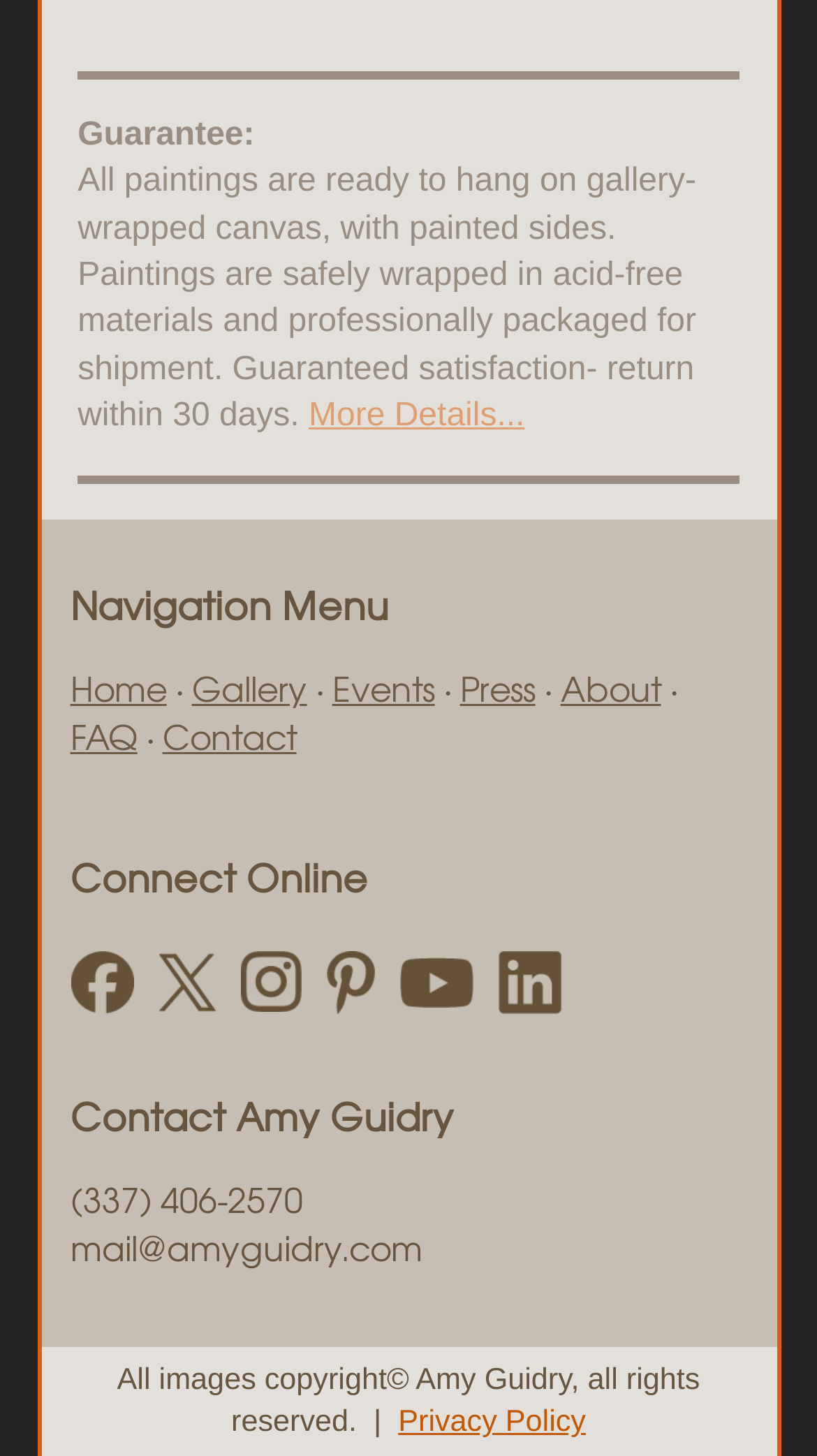Please respond in a single word or phrase: 
What is the phone number to contact Amy Guidry?

(337) 406-2570